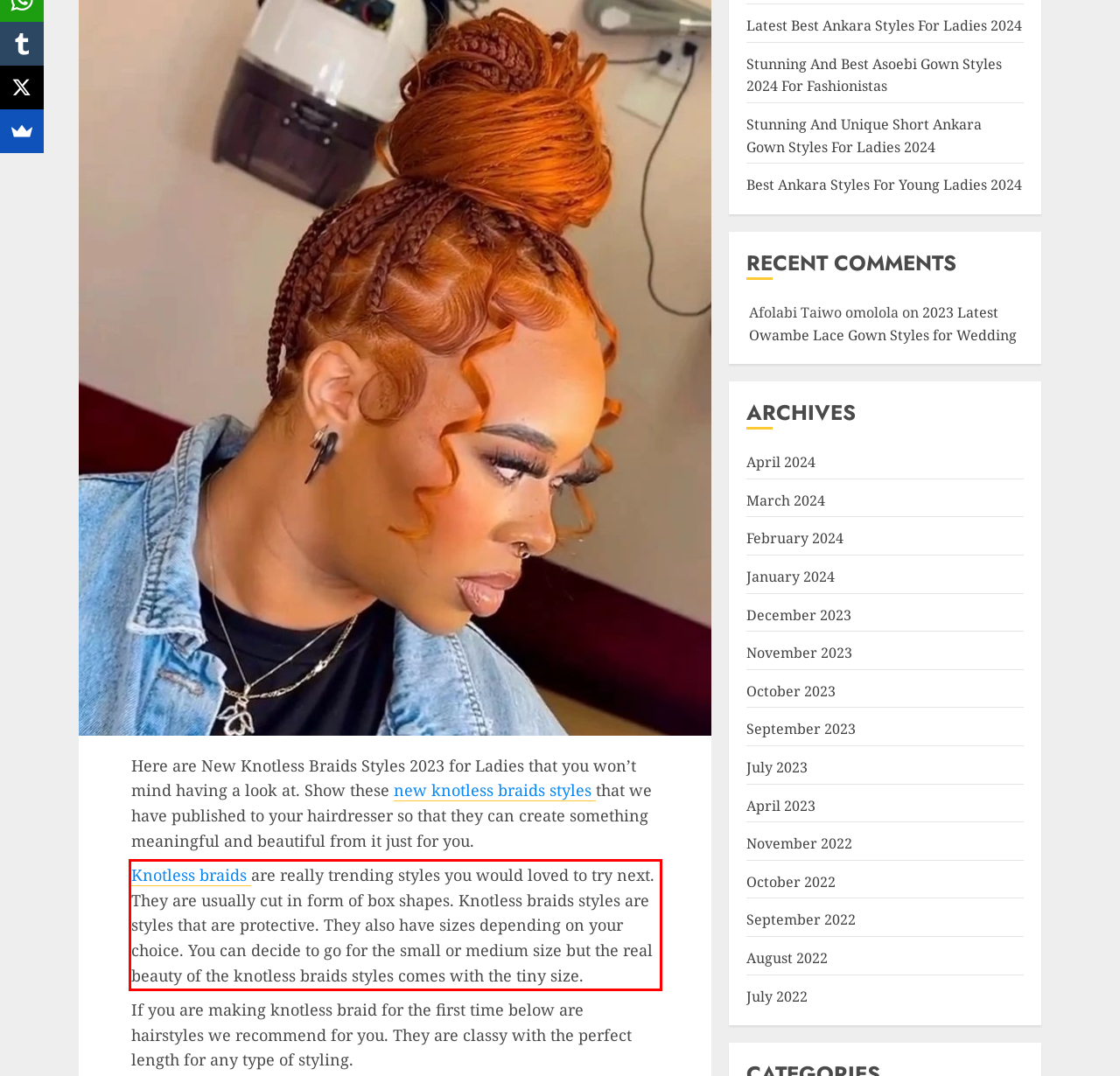Analyze the screenshot of the webpage that features a red bounding box and recognize the text content enclosed within this red bounding box.

Knotless braids are really trending styles you would loved to try next. They are usually cut in form of box shapes. Knotless braids styles are styles that are protective. They also have sizes depending on your choice. You can decide to go for the small or medium size but the real beauty of the knotless braids styles comes with the tiny size.